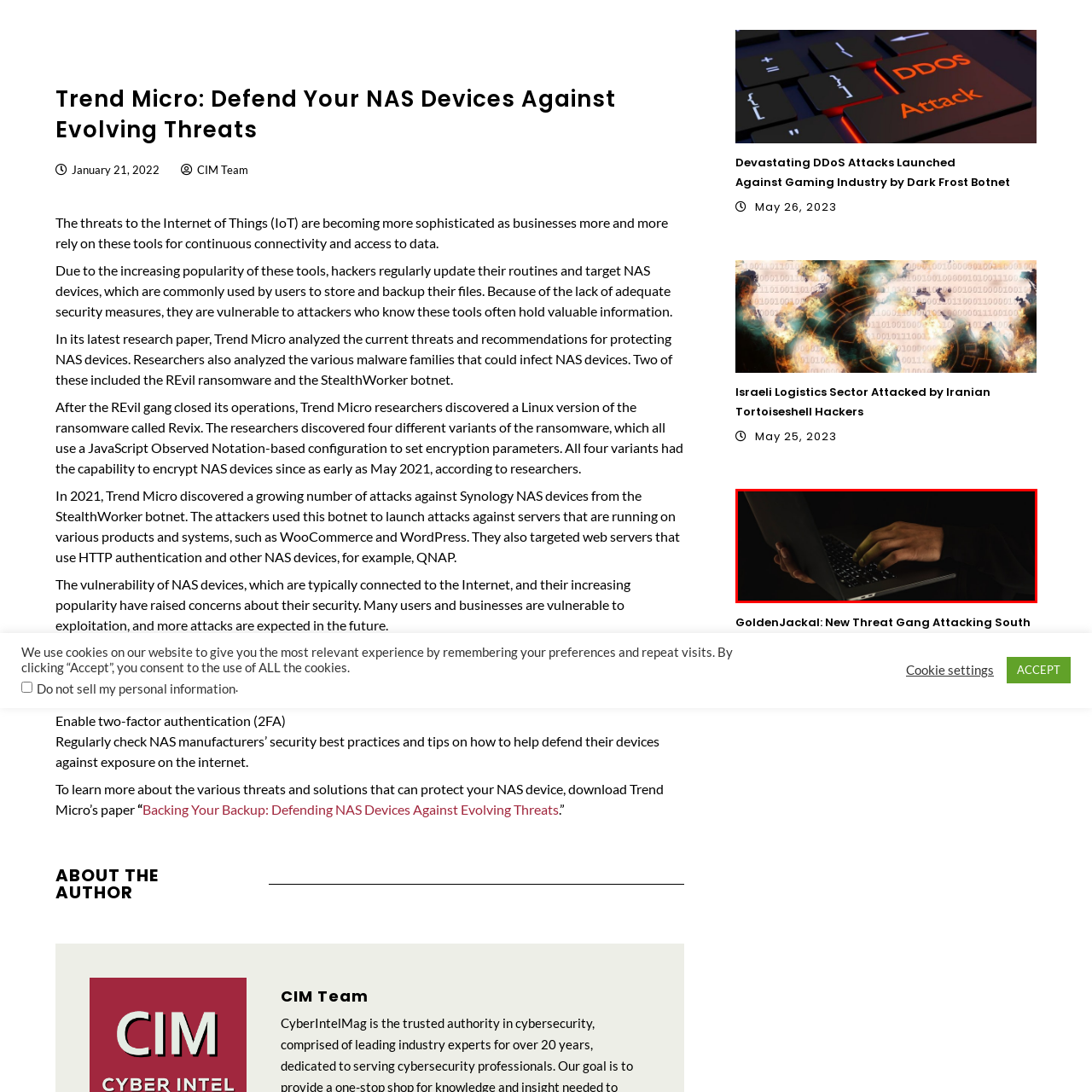Is the image related to cybersecurity?
View the image contained within the red box and provide a one-word or short-phrase answer to the question.

Yes